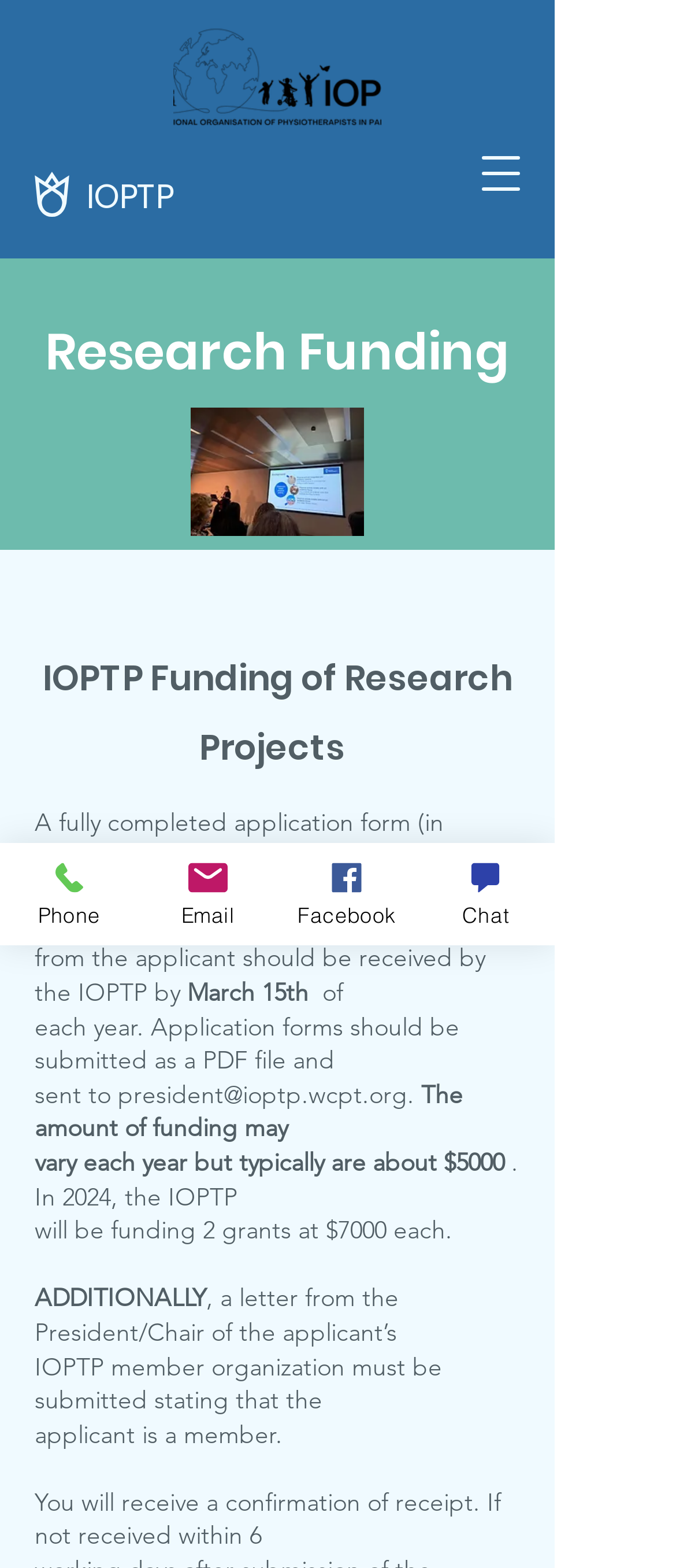Based on the image, give a detailed response to the question: What is the typical amount of funding?

The webpage mentions that 'The amount of funding may vary each year but typically are about $5000'.